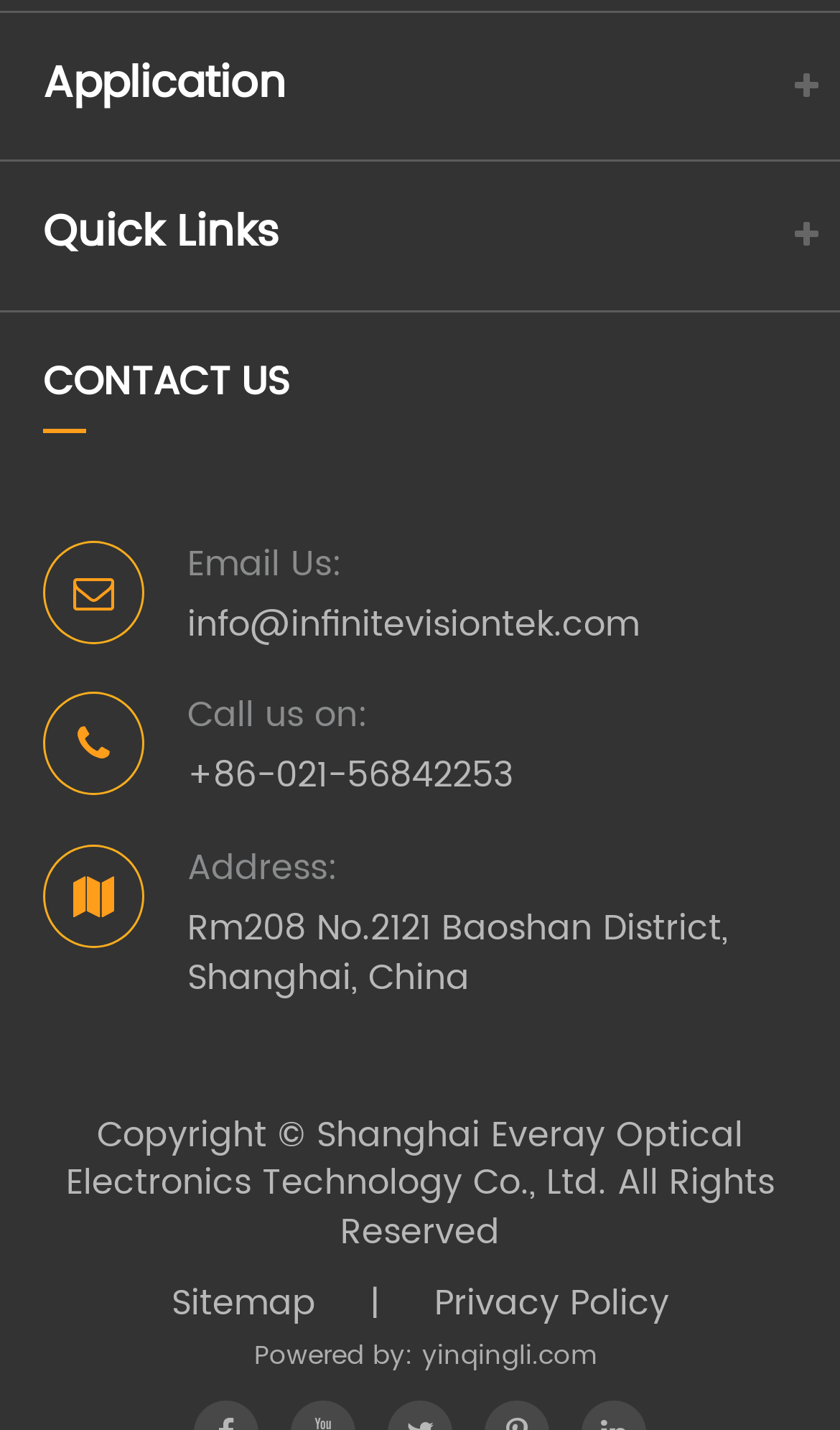Identify the bounding box of the UI component described as: "info@infinitevisiontek.com".

[0.223, 0.42, 0.949, 0.454]